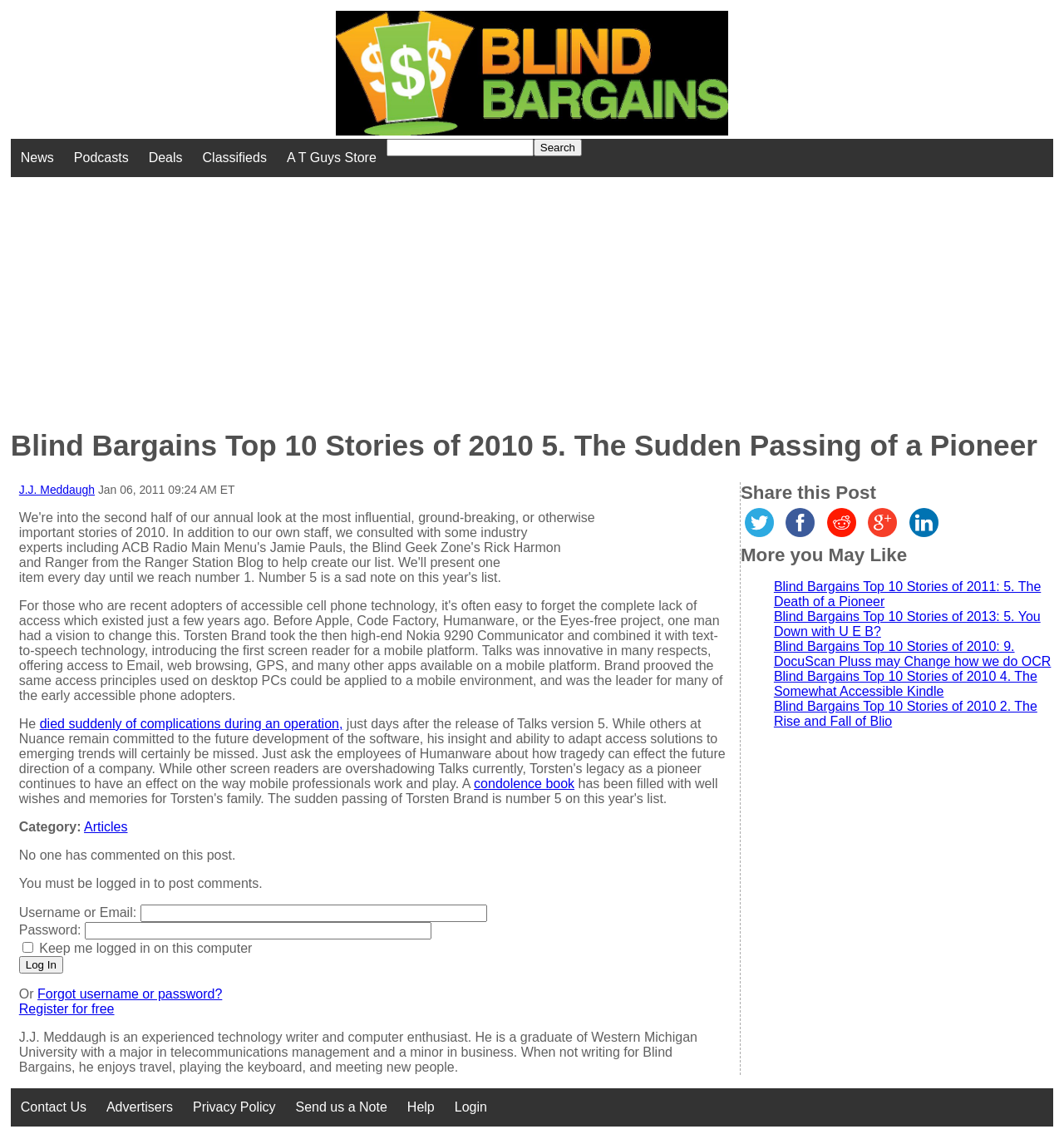Please identify the bounding box coordinates of the clickable area that will fulfill the following instruction: "Log in to the website". The coordinates should be in the format of four float numbers between 0 and 1, i.e., [left, top, right, bottom].

[0.018, 0.839, 0.059, 0.855]